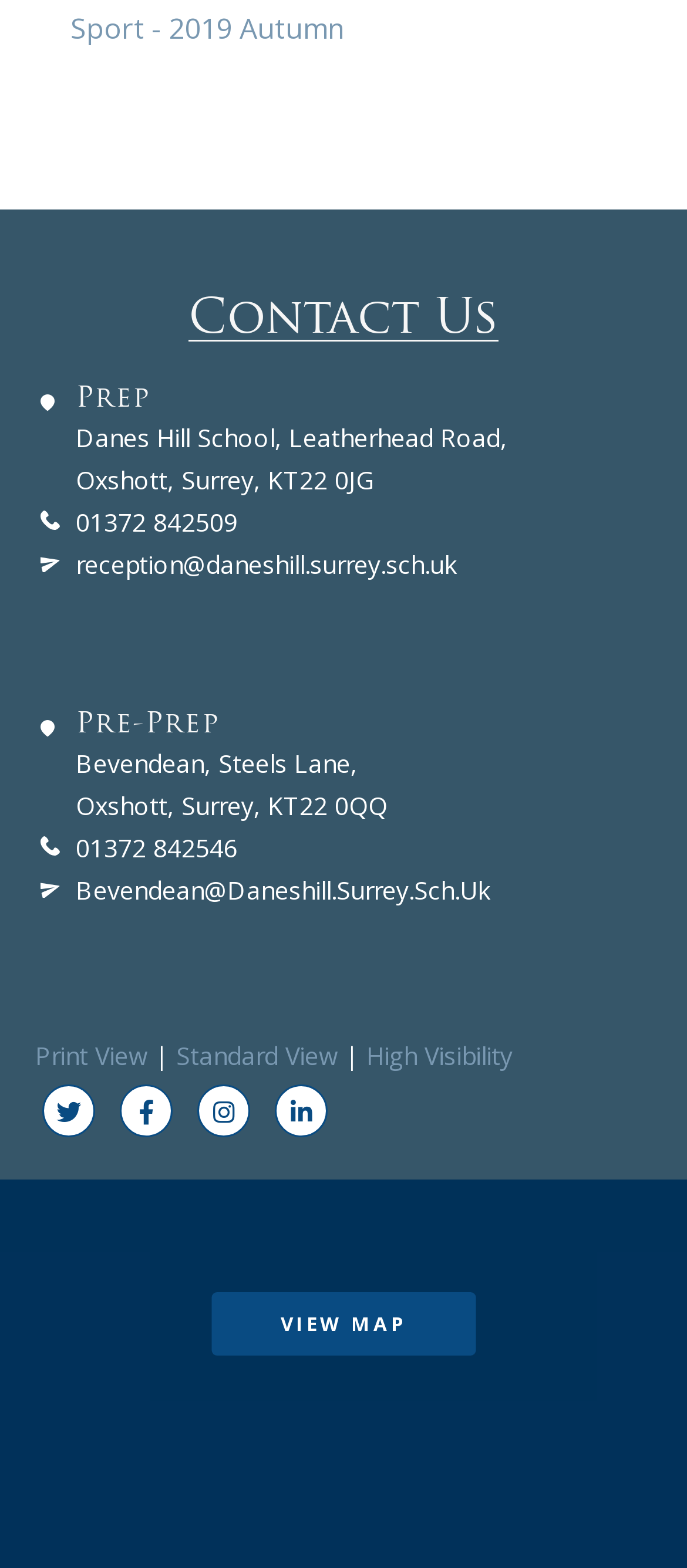How many phone numbers are listed?
Answer the question based on the image using a single word or a brief phrase.

2